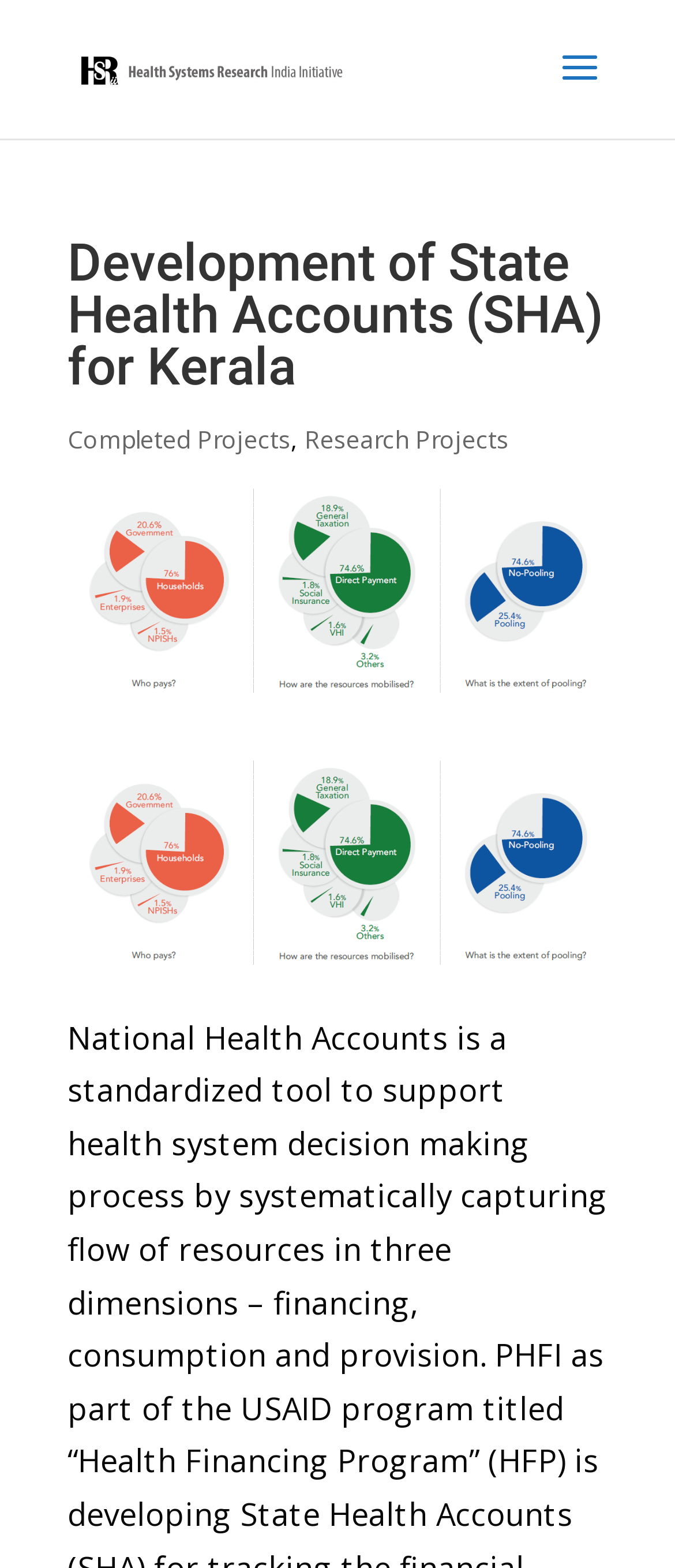Extract the bounding box coordinates for the UI element described as: "Travel".

None